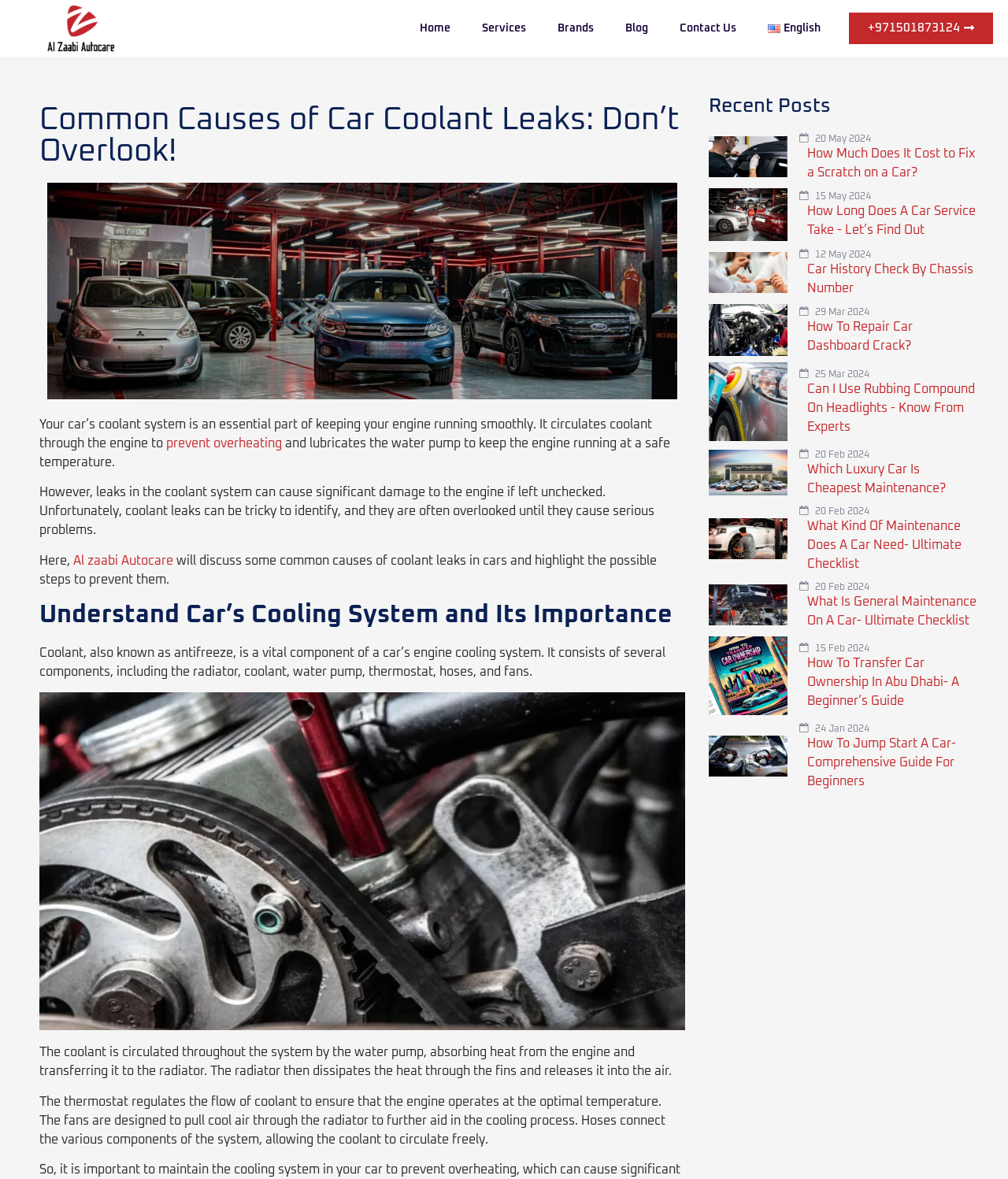Identify the bounding box coordinates of the clickable section necessary to follow the following instruction: "Click the 'Contact Us' link". The coordinates should be presented as four float numbers from 0 to 1, i.e., [left, top, right, bottom].

[0.659, 0.009, 0.746, 0.039]